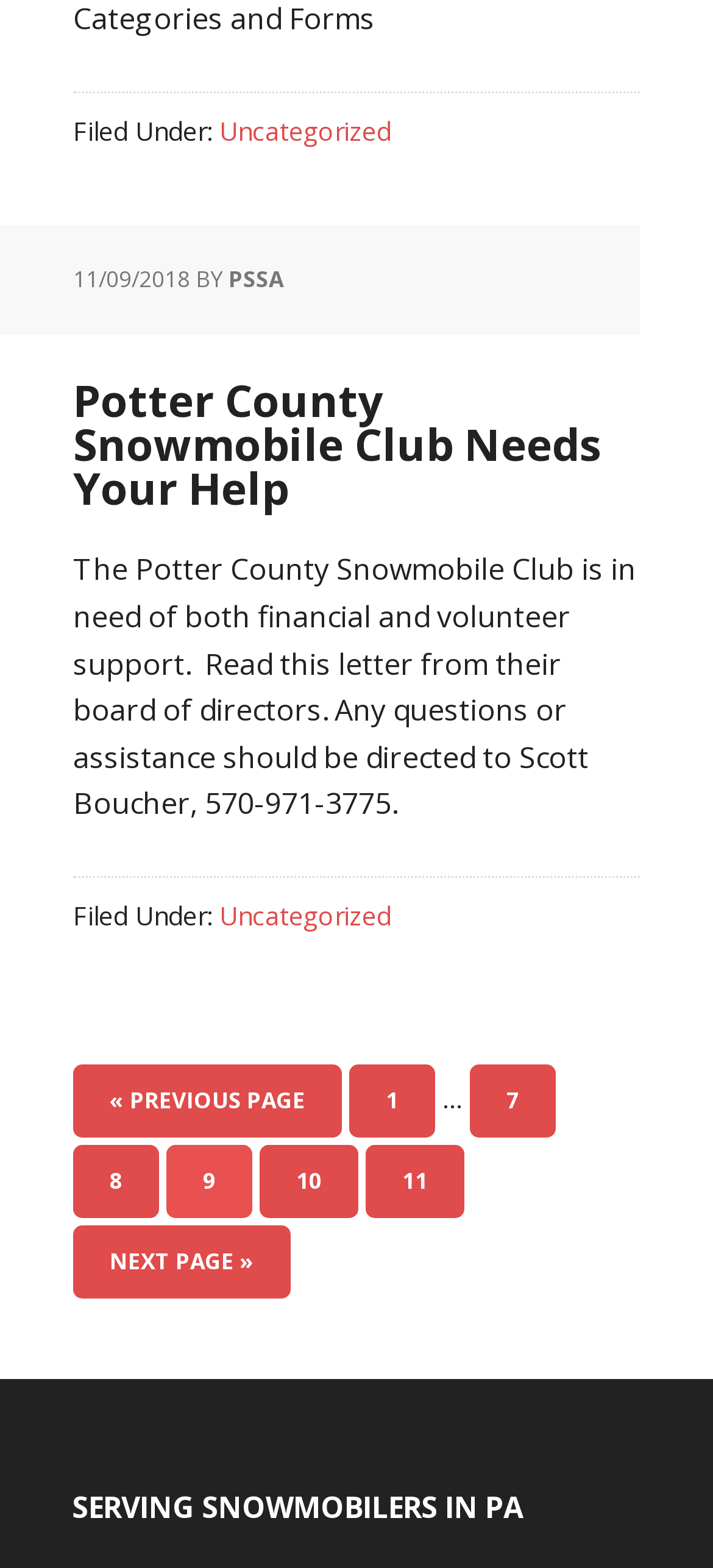What is the name of the organization mentioned in the article? Analyze the screenshot and reply with just one word or a short phrase.

Potter County Snowmobile Club